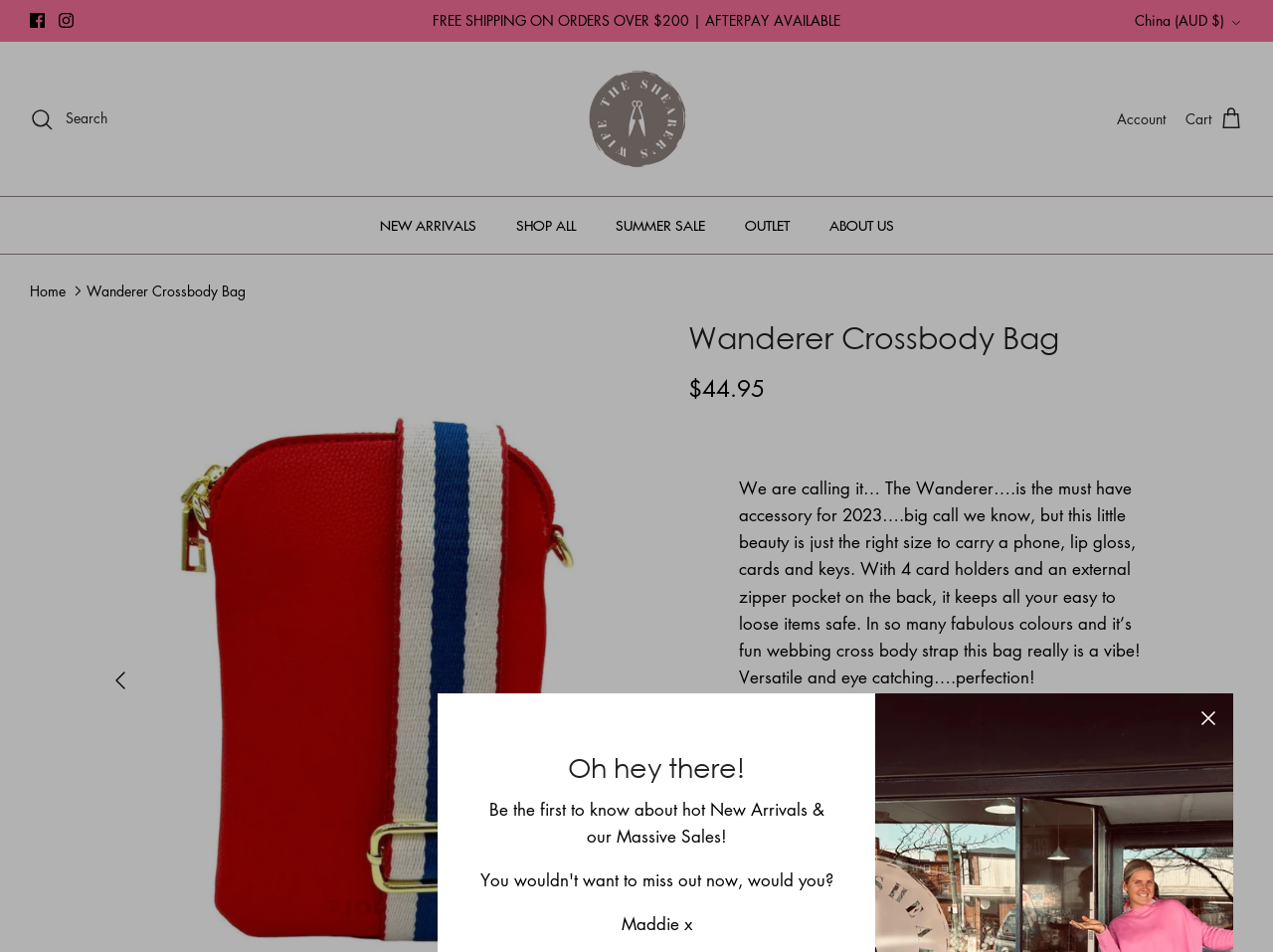Identify the primary heading of the webpage and provide its text.

Wanderer Crossbody Bag